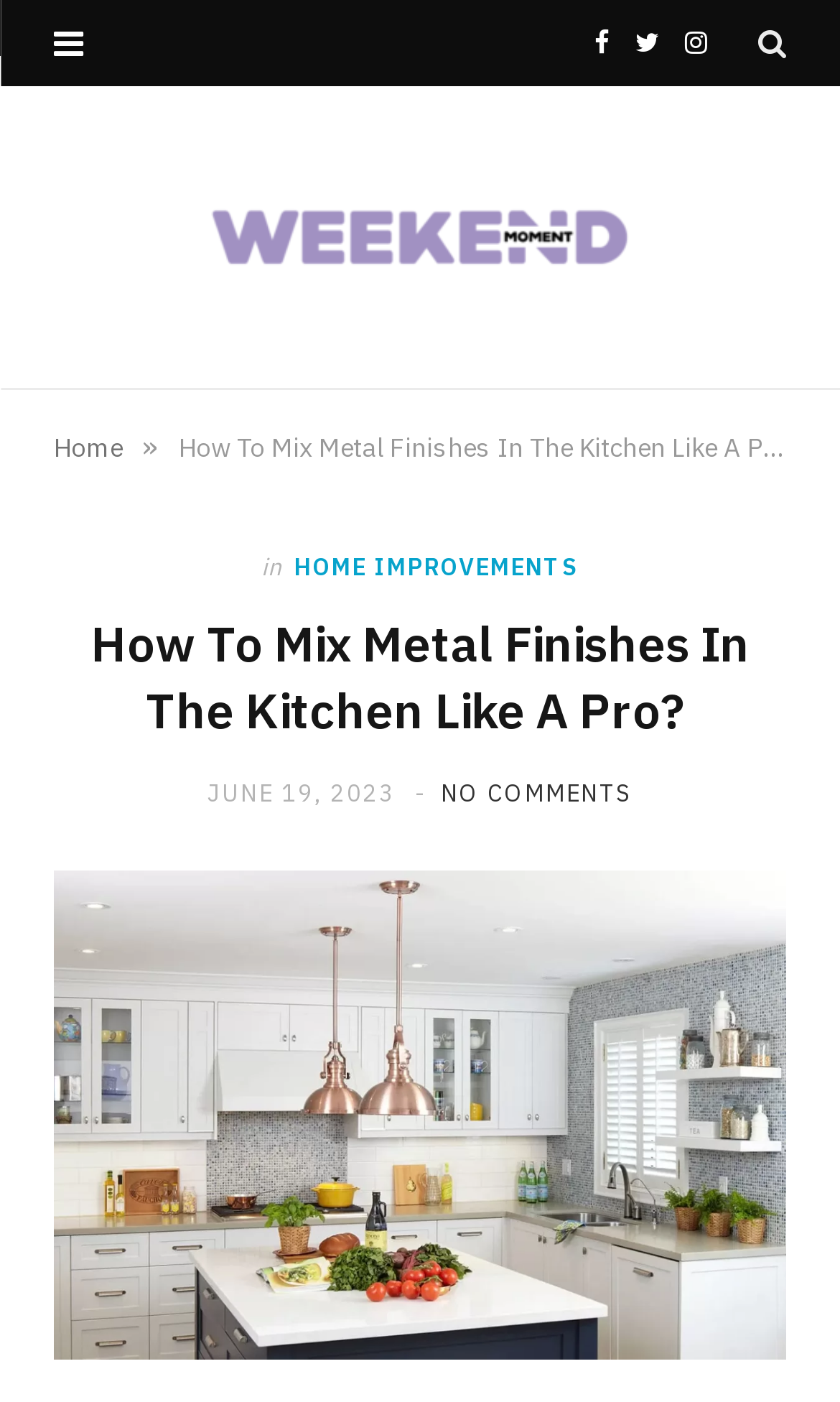Highlight the bounding box coordinates of the element you need to click to perform the following instruction: "Go to the Weekend Moment homepage."

[0.189, 0.1, 0.811, 0.238]